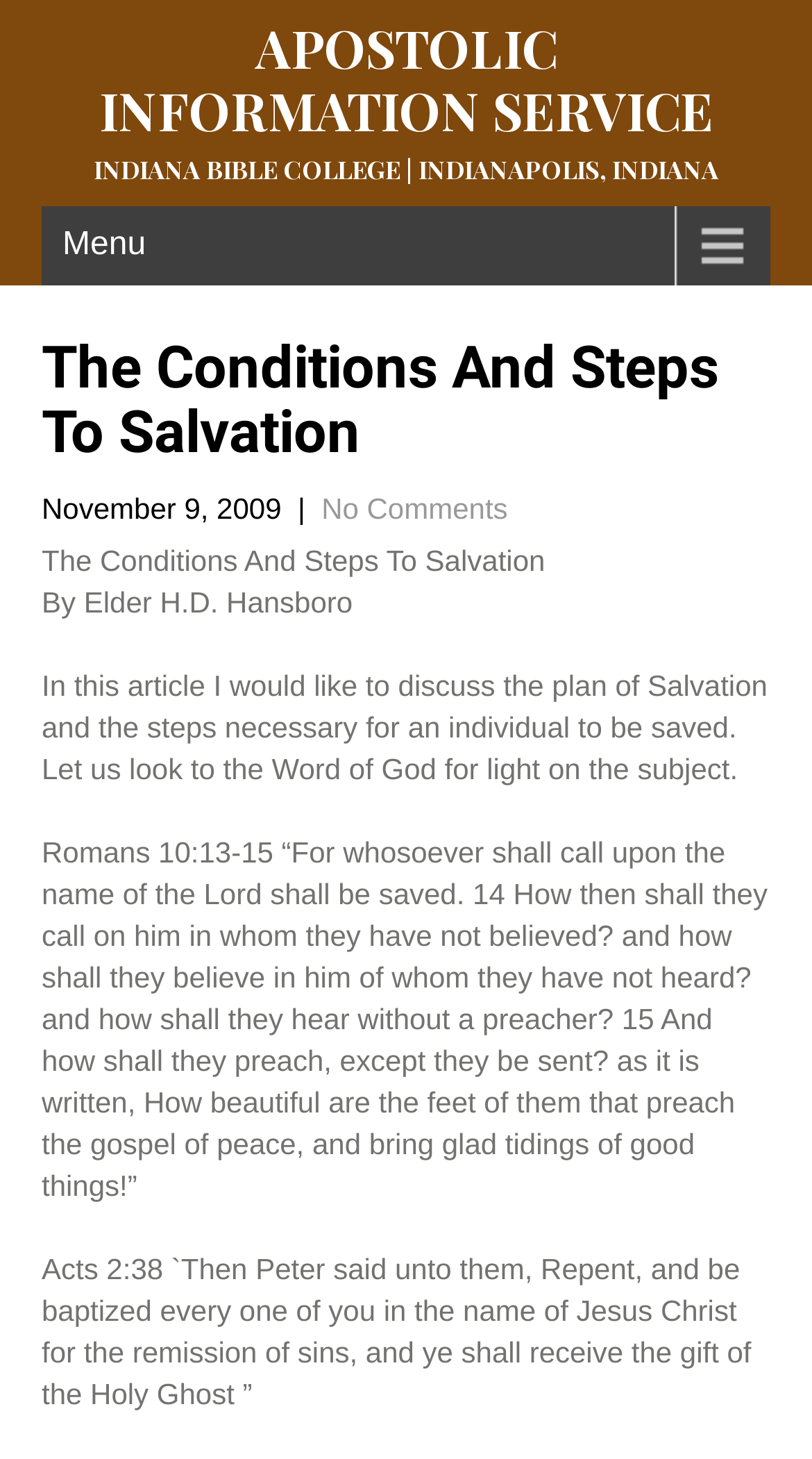Bounding box coordinates are given in the format (top-left x, top-left y, bottom-right x, bottom-right y). All values should be floating point numbers between 0 and 1. Provide the bounding box coordinate for the UI element described as: Menu

[0.051, 0.141, 0.949, 0.196]